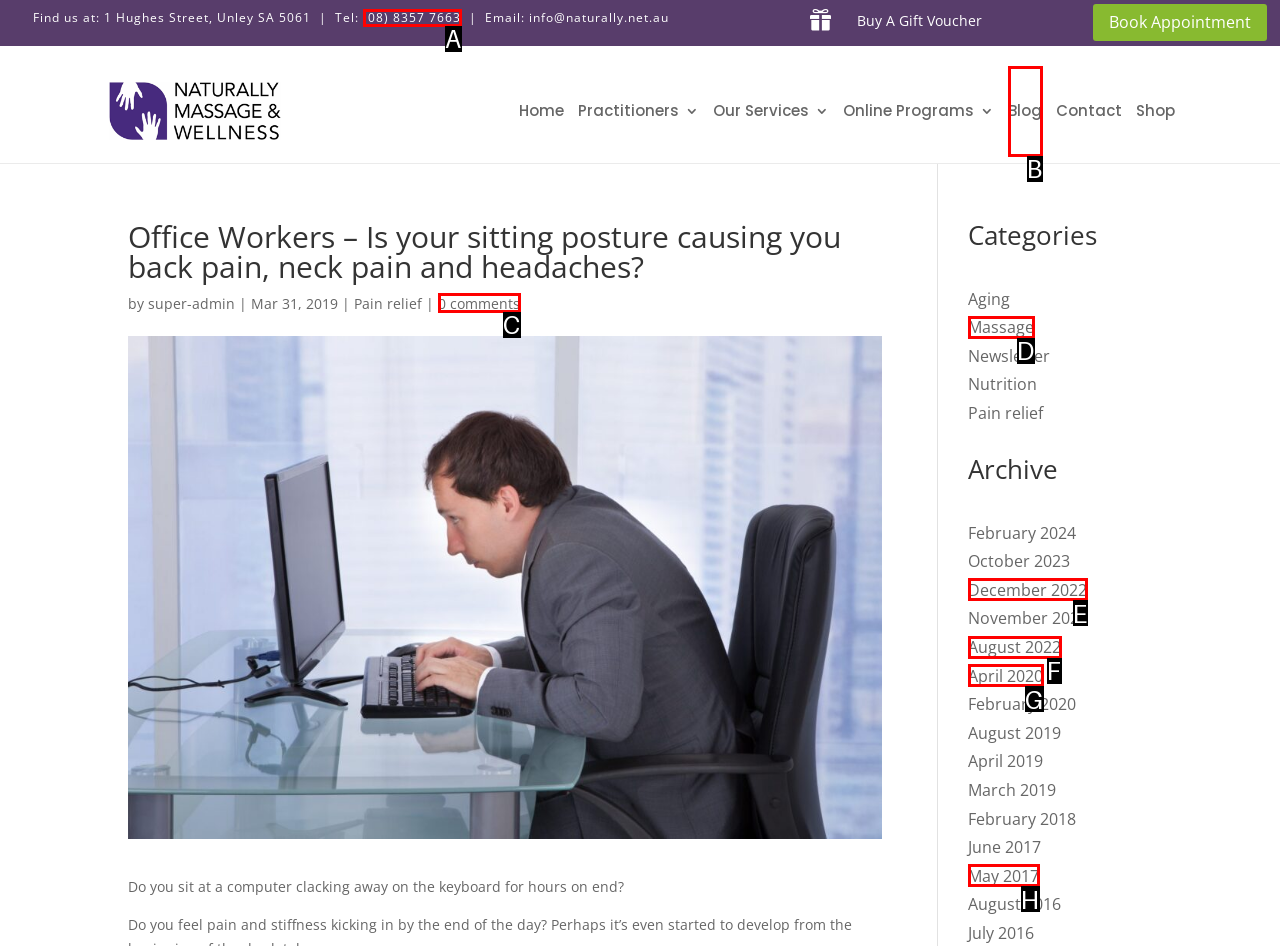Identify the HTML element that matches the description: (08) 8357 7663
Respond with the letter of the correct option.

A